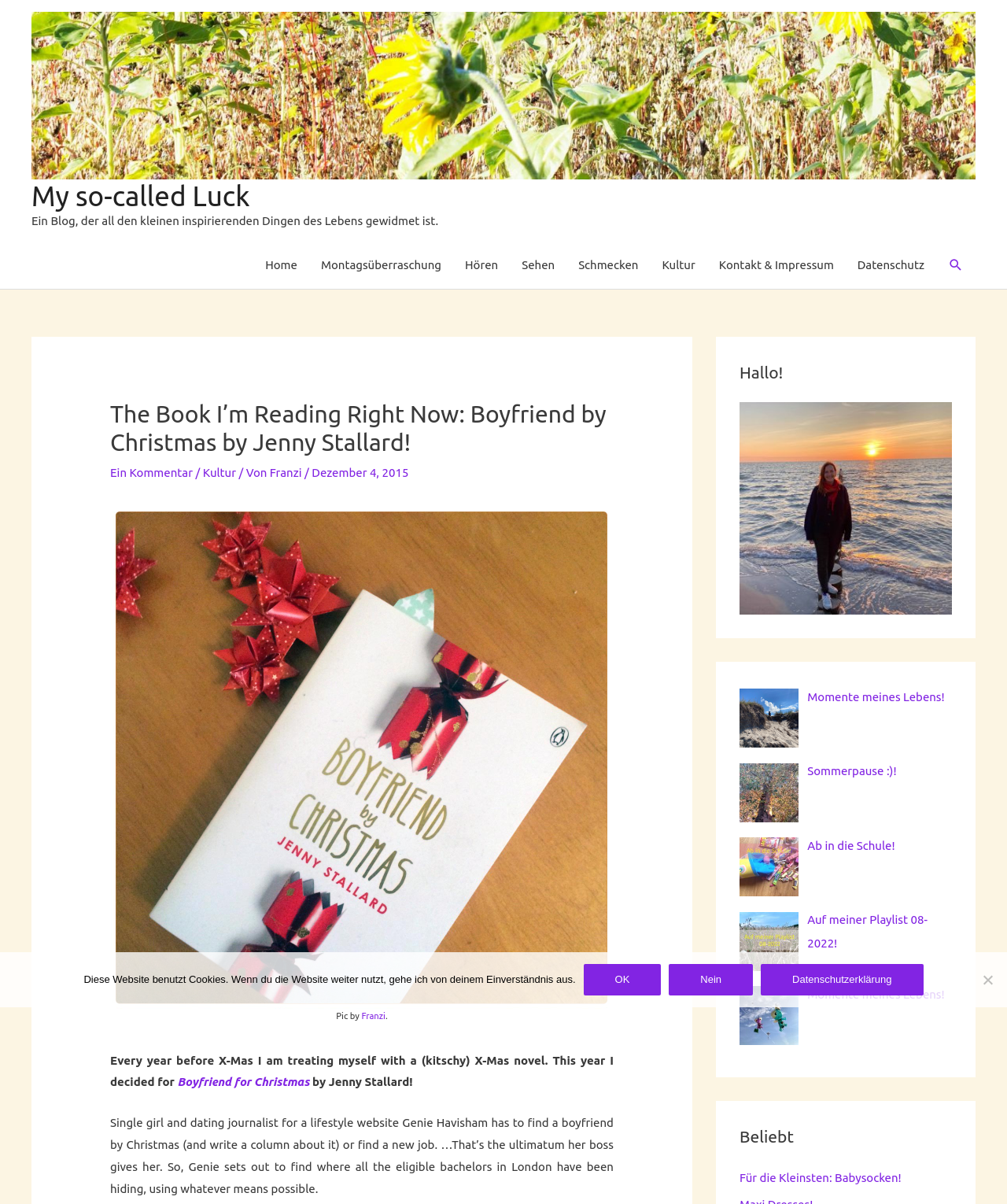Using the information in the image, could you please answer the following question in detail:
How many images are there in the 'Letzte Beiträge mit Vorschaubildern' section?

The 'Letzte Beiträge mit Vorschaubildern' section contains 4 images, which are associated with the links 'Momente meines Lebens!', 'Baumkrone Sommerpause :)', 'Zuckertüte Ab in die Schule!', and 'Coverbild Playlist 8-2022 (Kornfeld)'.